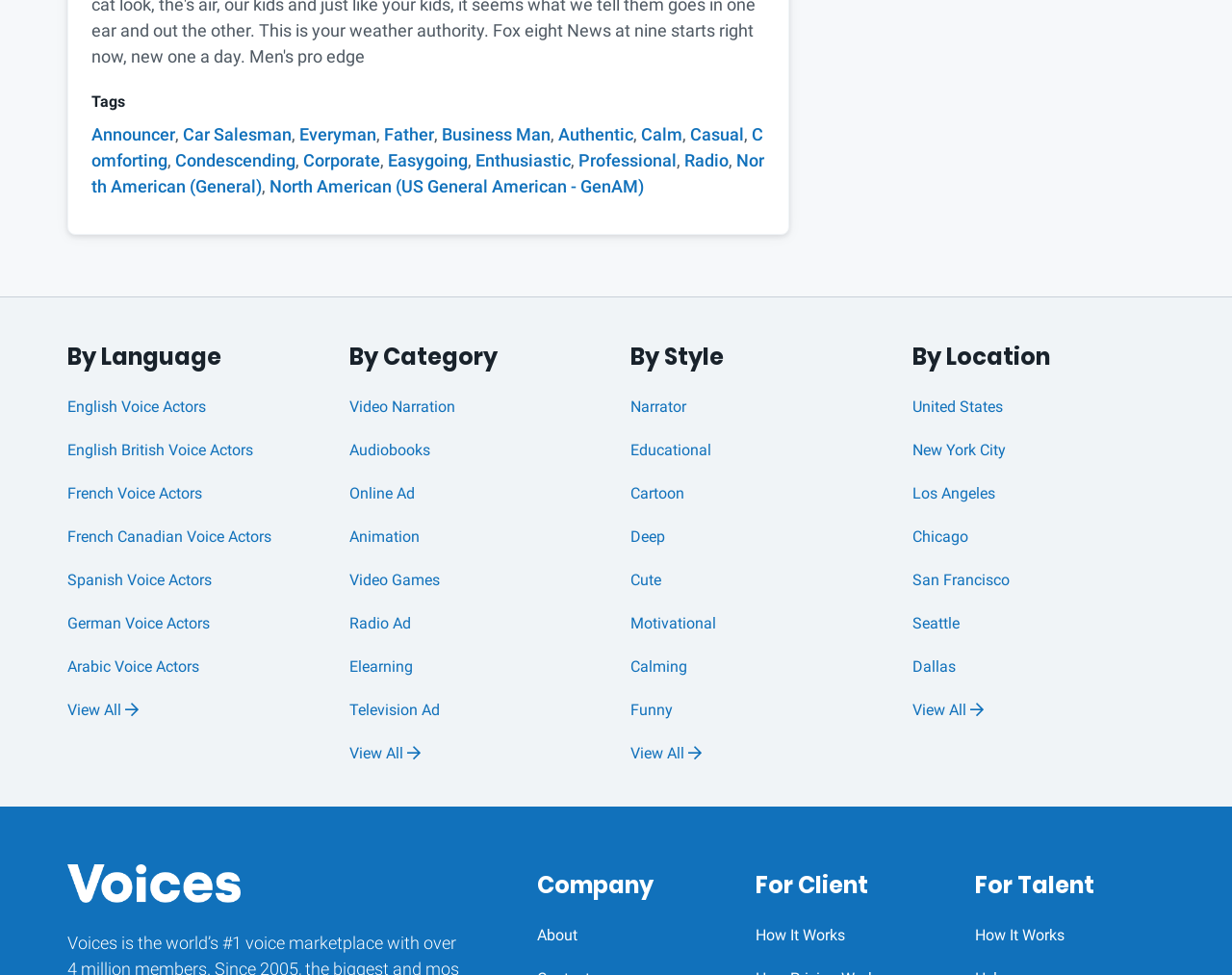Specify the bounding box coordinates of the area that needs to be clicked to achieve the following instruction: "View English Voice Actors".

[0.055, 0.398, 0.173, 0.442]